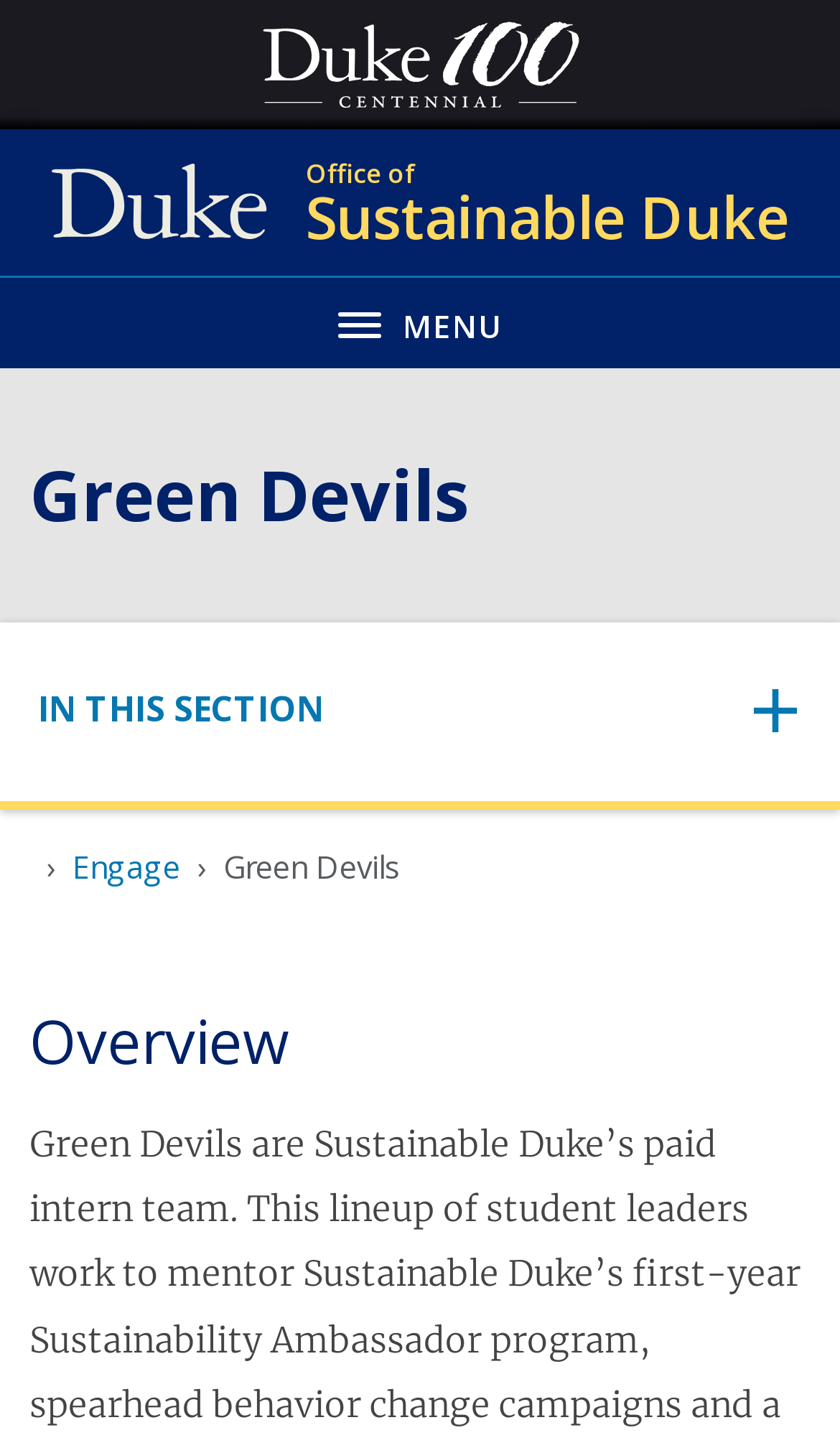Is the navigation menu expanded?
Please respond to the question with a detailed and thorough explanation.

I found the answer by looking at the button element 'Toggle navigation menu' which has the property 'expanded' set to 'False'.